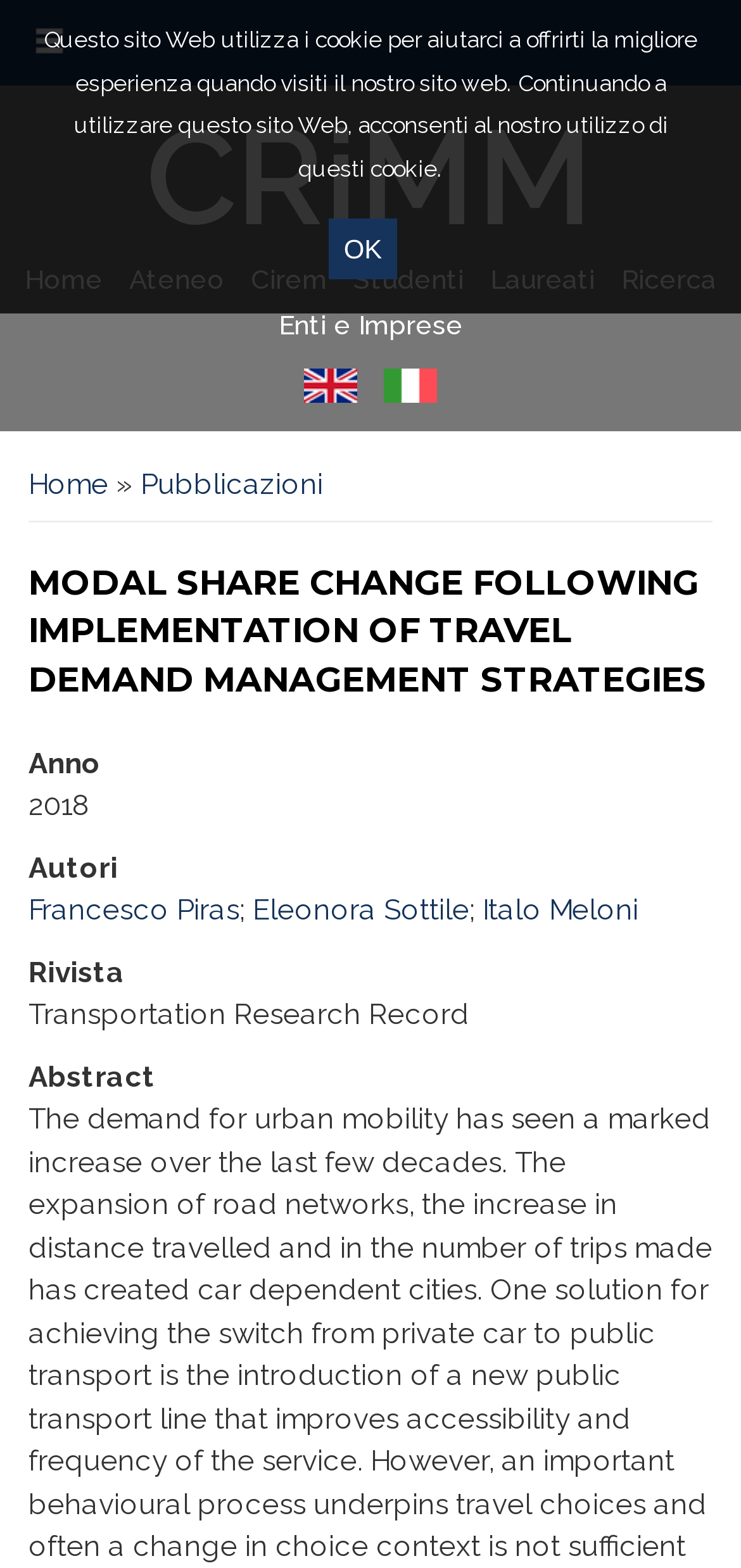Specify the bounding box coordinates of the region I need to click to perform the following instruction: "Select English language". The coordinates must be four float numbers in the range of 0 to 1, i.e., [left, top, right, bottom].

[0.41, 0.234, 0.482, 0.257]